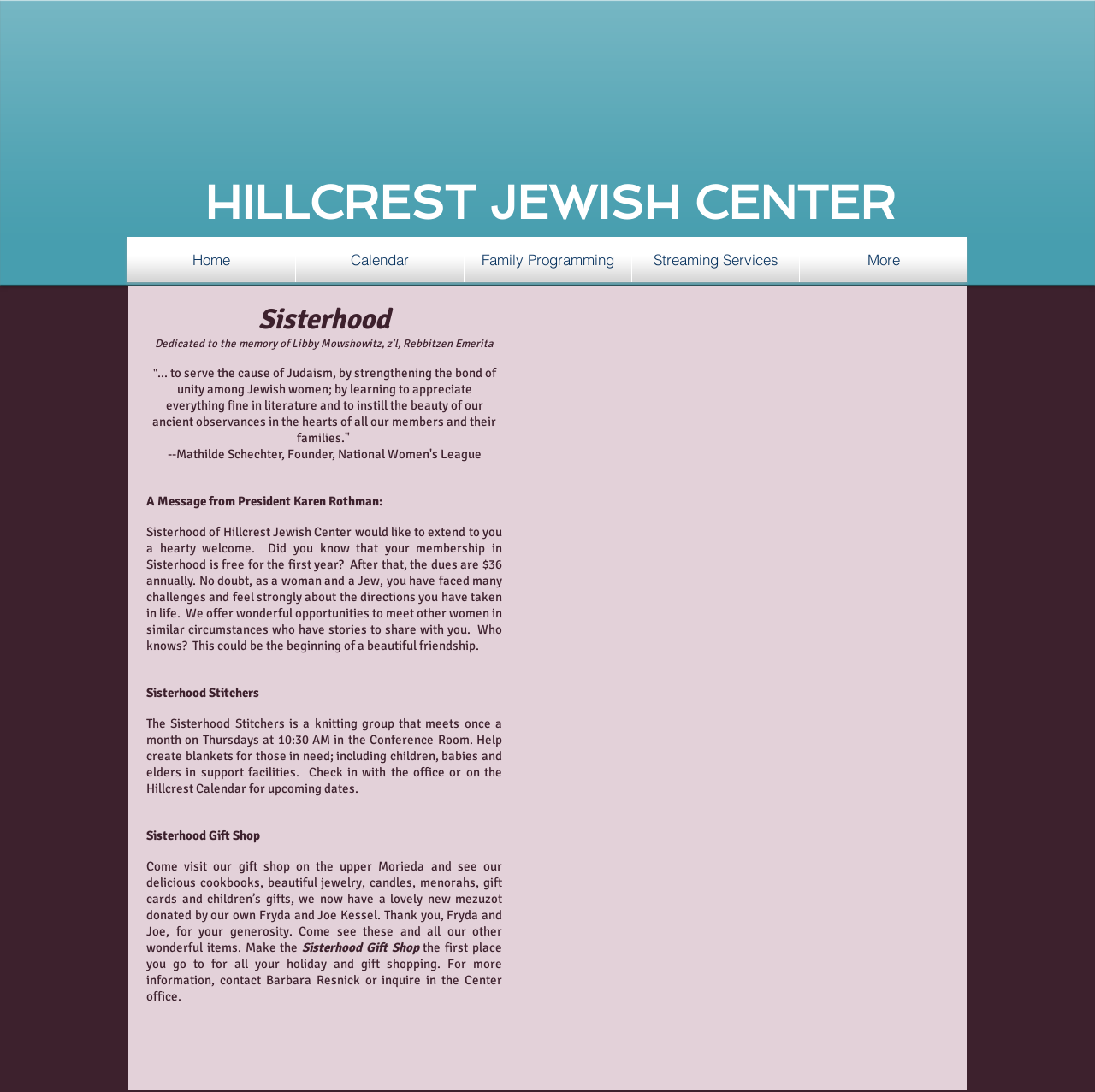Respond with a single word or phrase to the following question:
What is the name of the knitting group?

Sisterhood Stitchers